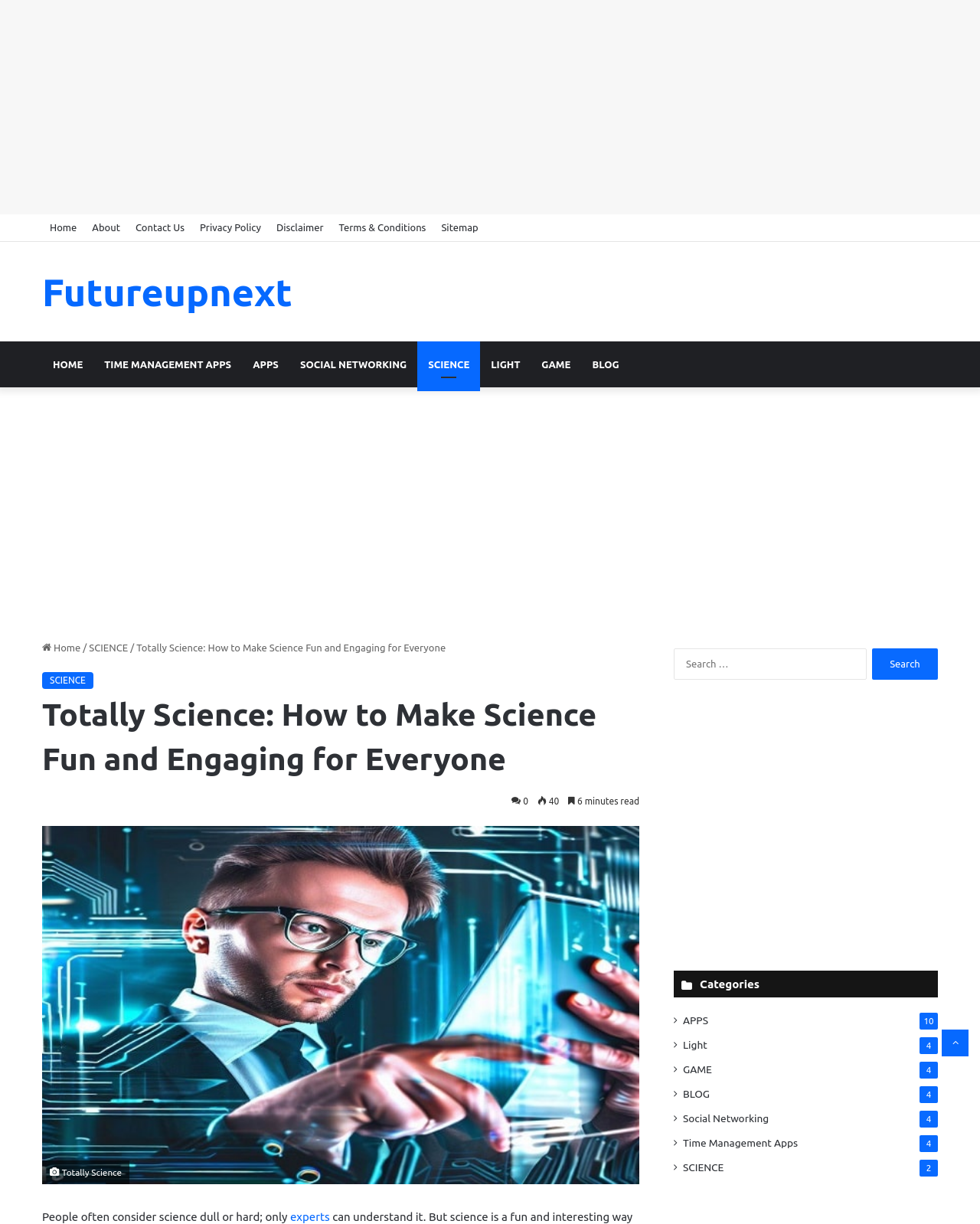How many categories are listed?
Based on the visual content, answer with a single word or a brief phrase.

7